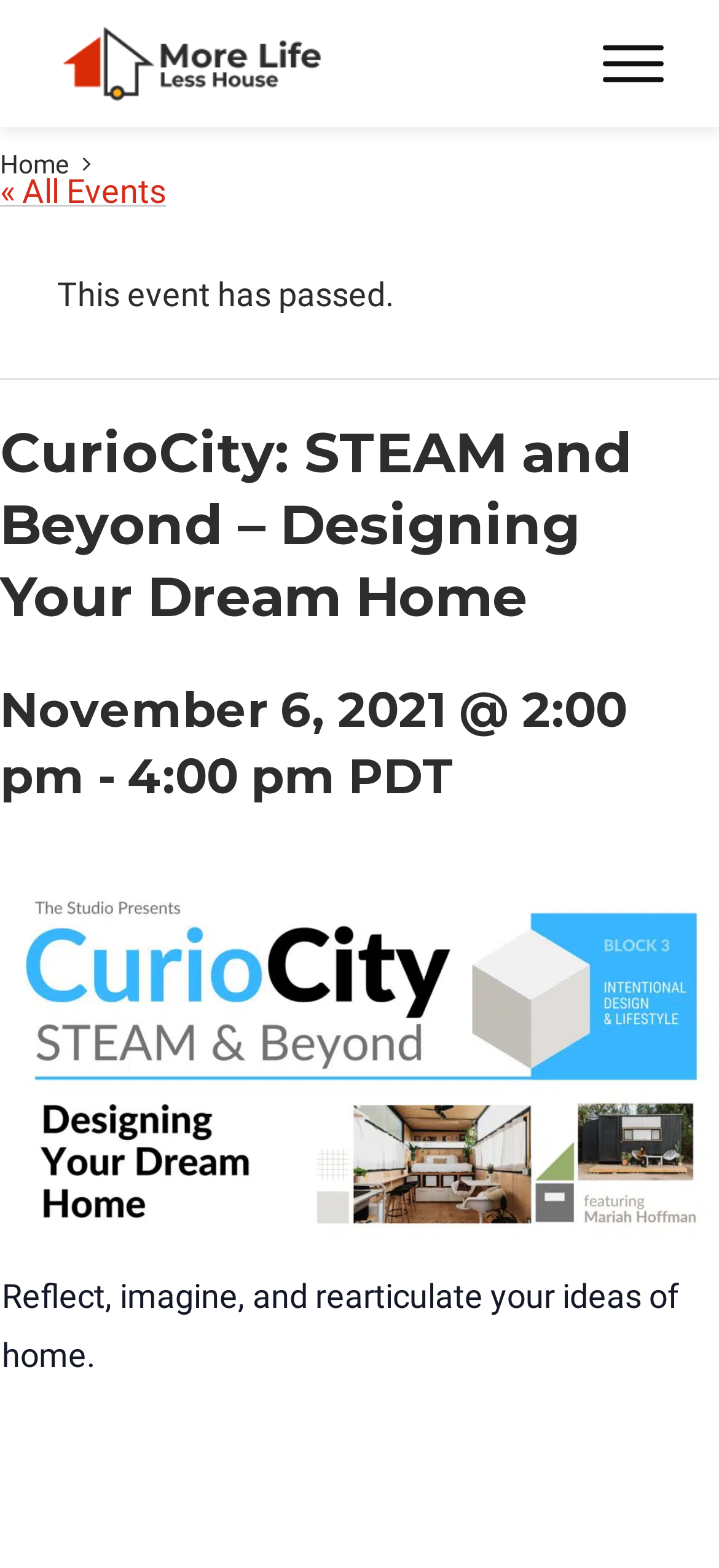Locate the headline of the webpage and generate its content.

CurioCity: STEAM and Beyond – Designing Your Dream Home